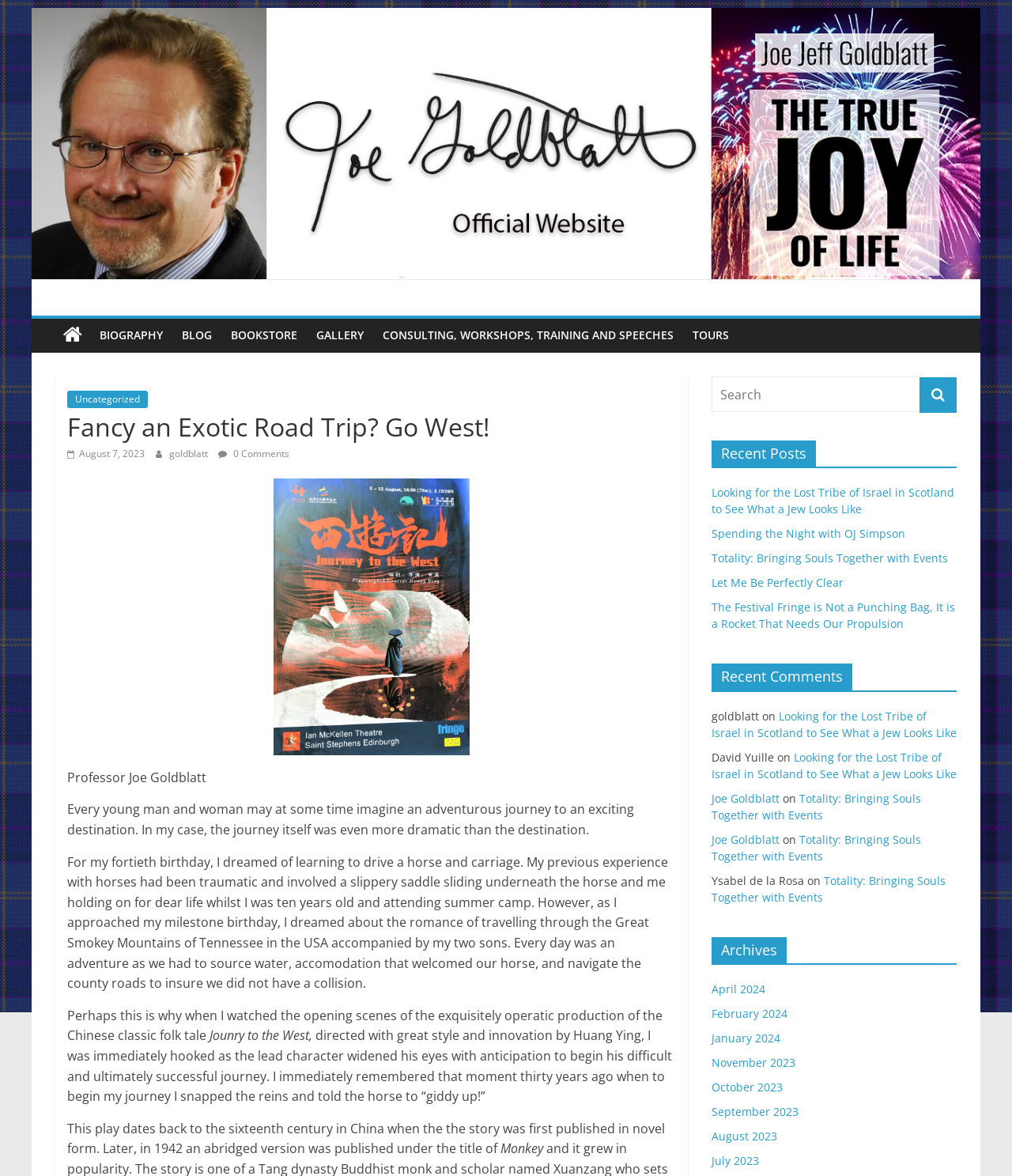Given the element description, predict the bounding box coordinates in the format (top-left x, top-left y, bottom-right x, bottom-right y). Make sure all values are between 0 and 1. Here is the element description: Biography

[0.089, 0.271, 0.17, 0.3]